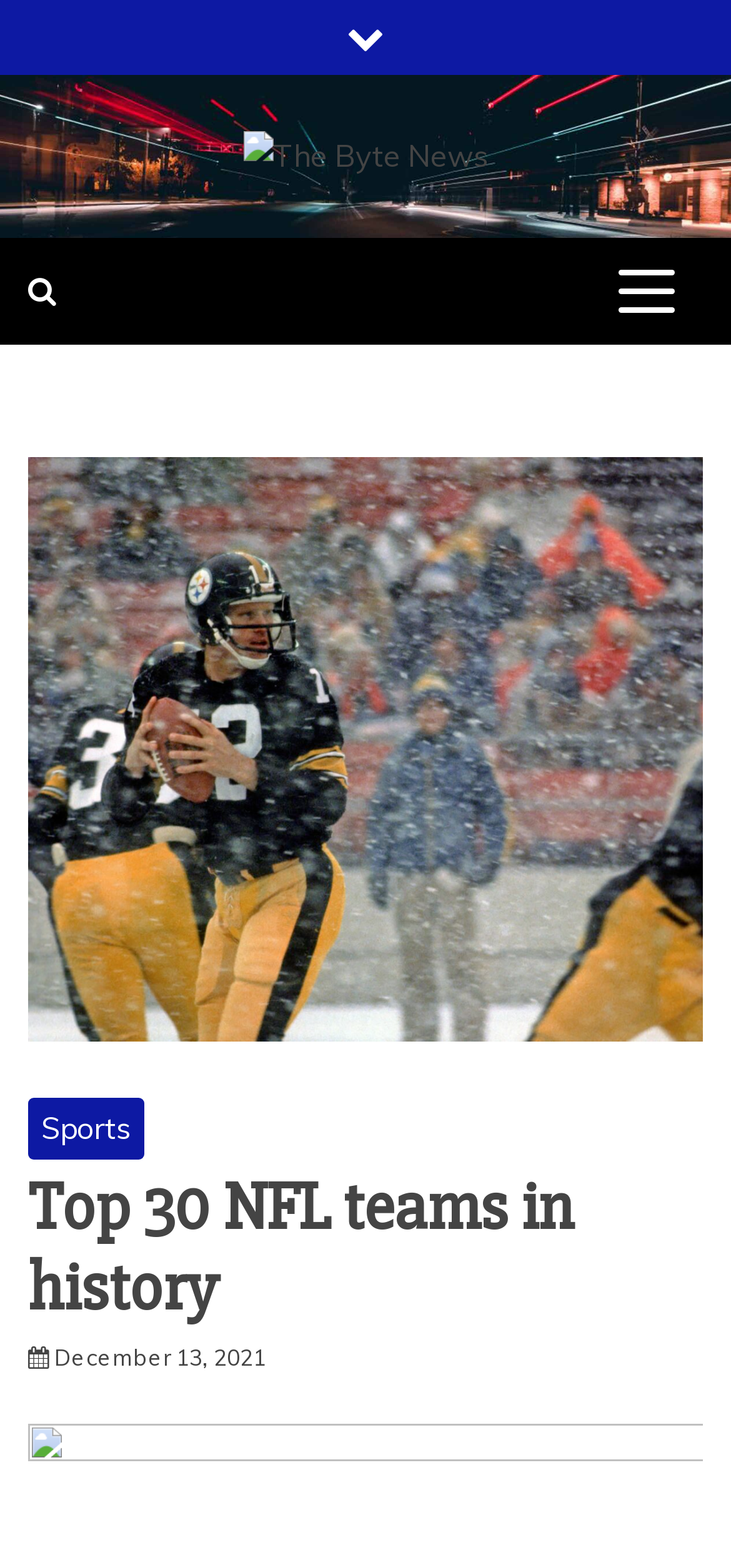Carefully examine the image and provide an in-depth answer to the question: What is the topic of the main article?

I looked at the heading element on the webpage, which says 'Top 30 NFL teams in history', indicating that the main article is about the top 30 NFL teams in history.